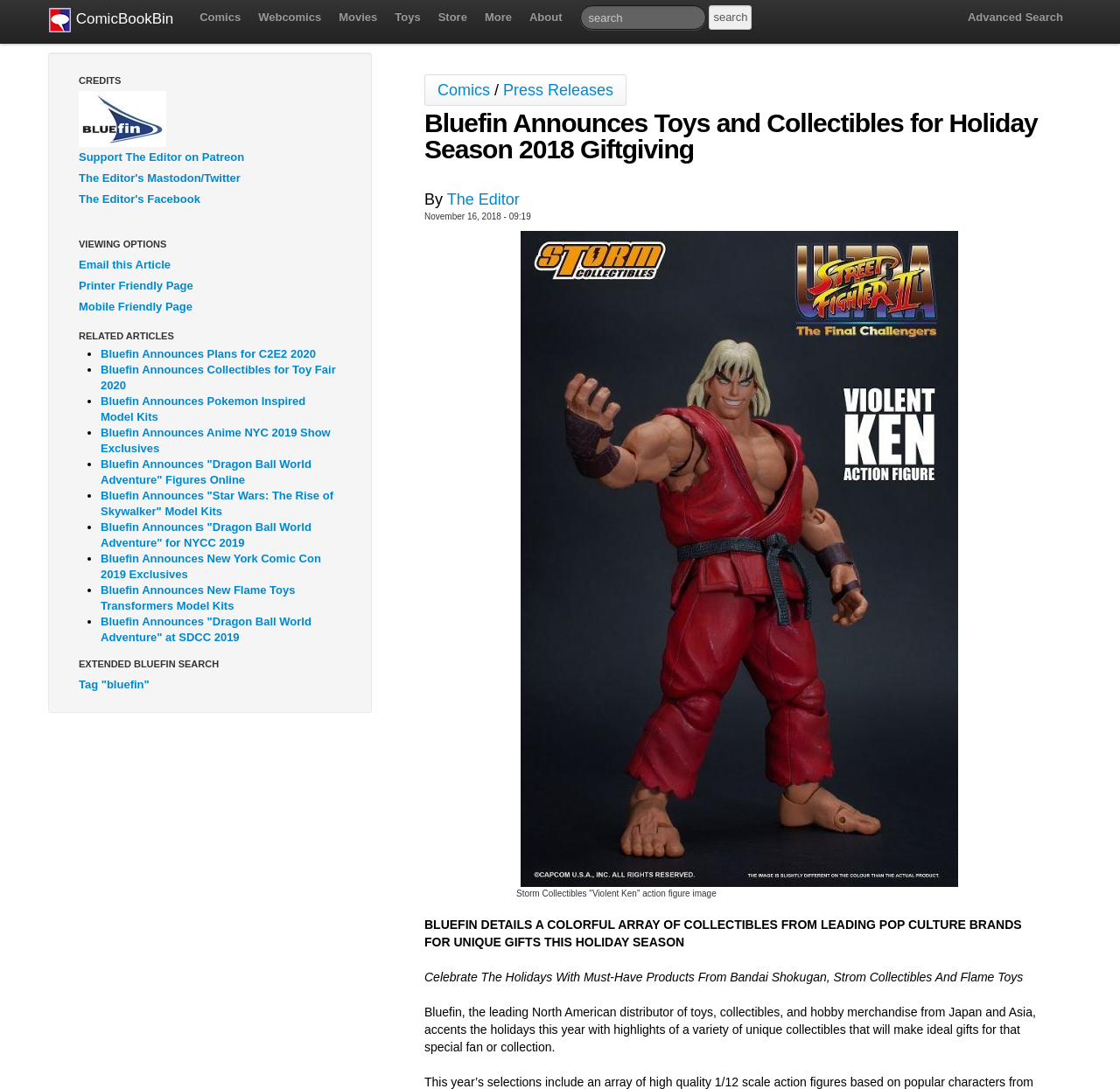Respond to the following query with just one word or a short phrase: 
What is the occasion being celebrated in the webpage?

Holiday Season